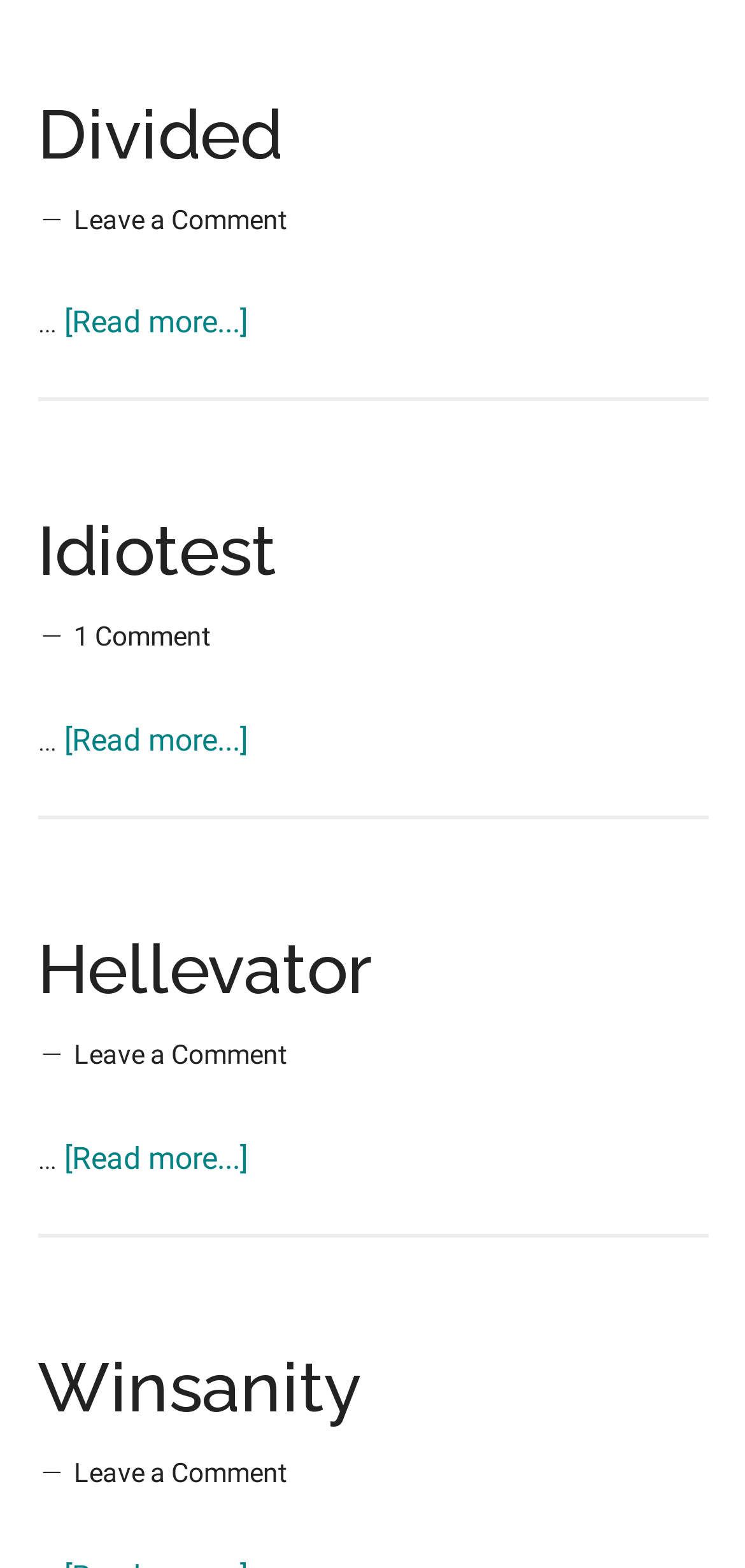Locate the bounding box coordinates of the element that should be clicked to execute the following instruction: "View Hellevator".

[0.05, 0.592, 0.501, 0.643]